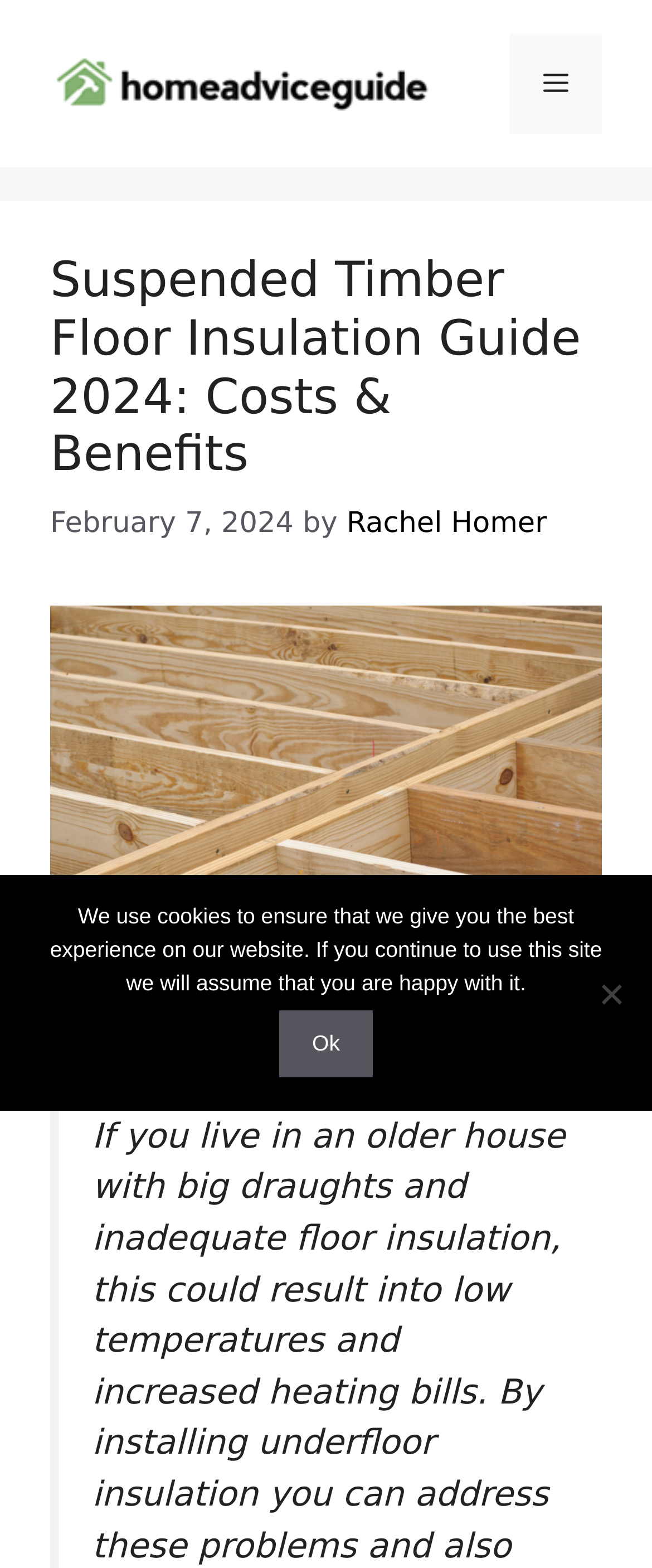Answer the following in one word or a short phrase: 
Who is the author of the article?

Rachel Homer